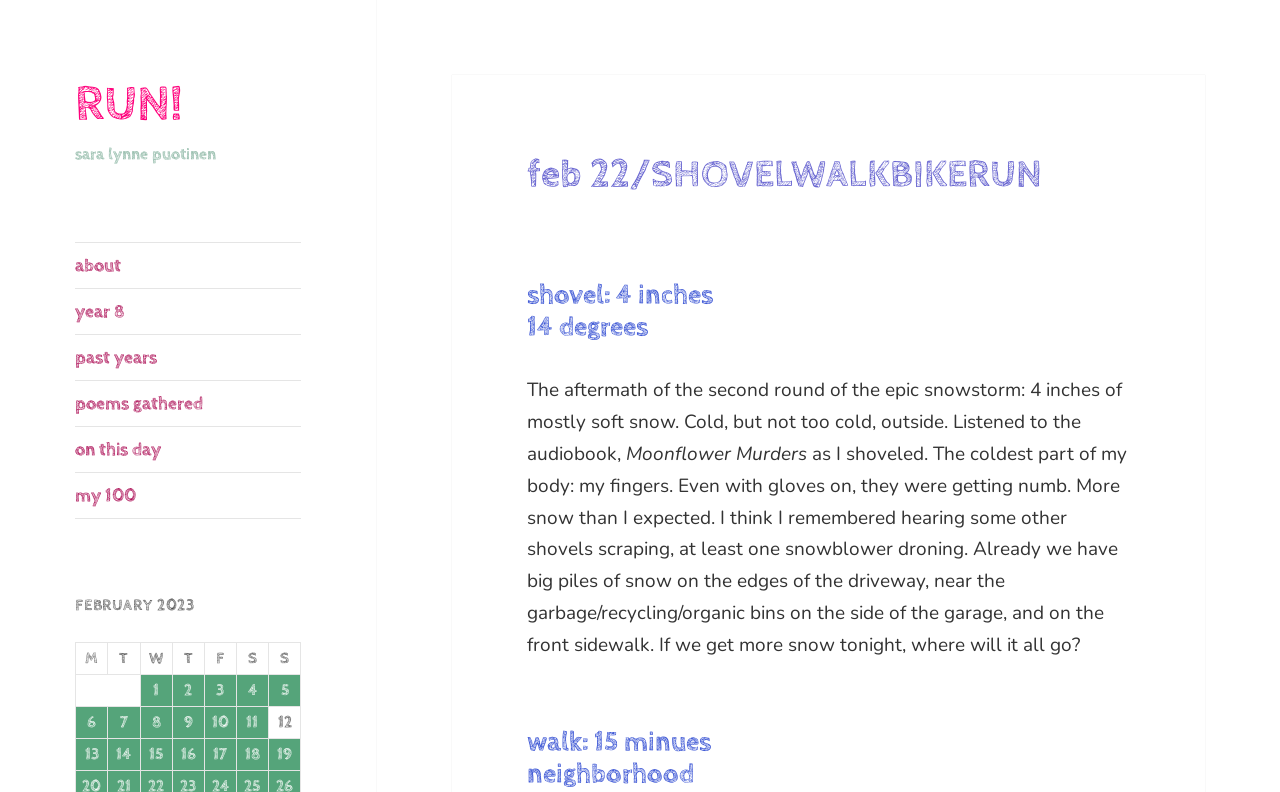What is the temperature described in the text?
Based on the visual information, provide a detailed and comprehensive answer.

The temperature is described in the static text element with the bounding box coordinates [0.412, 0.475, 0.877, 0.589]. The text content of this element mentions that it was 'Cold, but not too cold' outside while the author was shoveling.